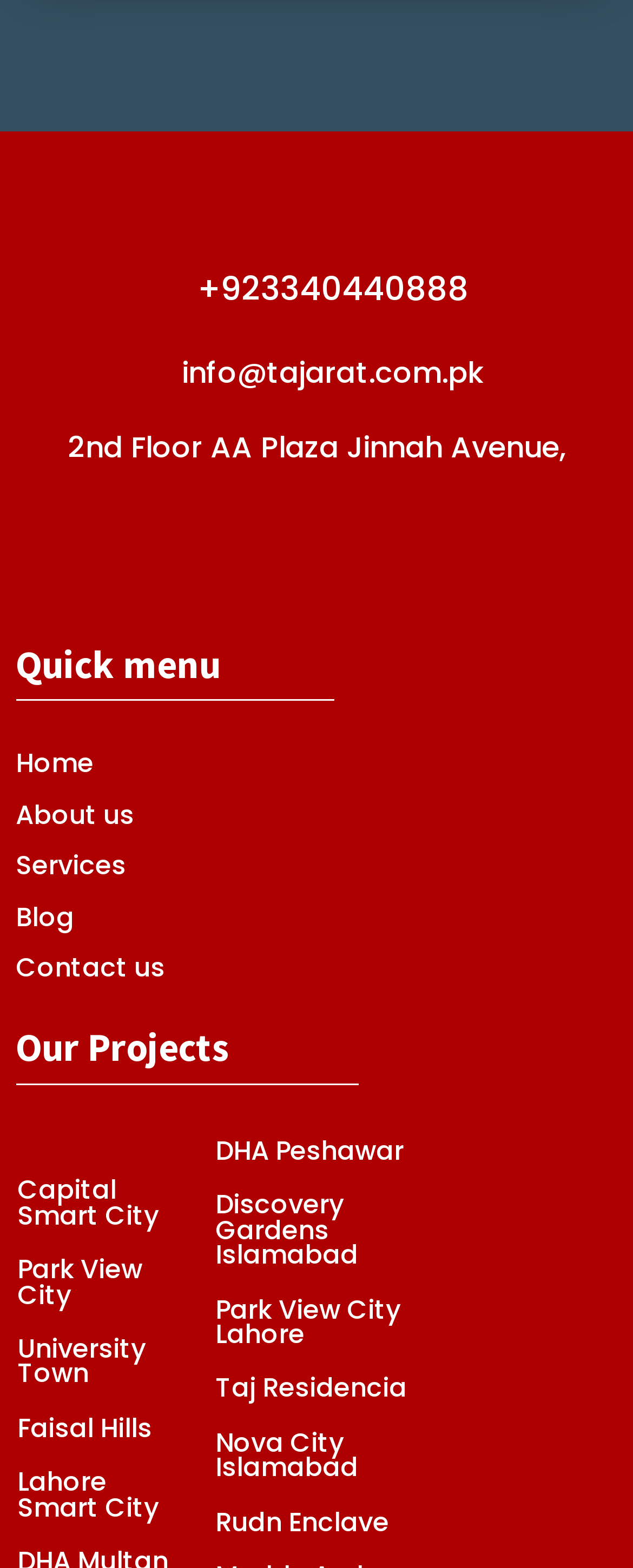Find the bounding box coordinates of the area to click in order to follow the instruction: "Explore the Capital Smart City project".

[0.028, 0.747, 0.251, 0.787]